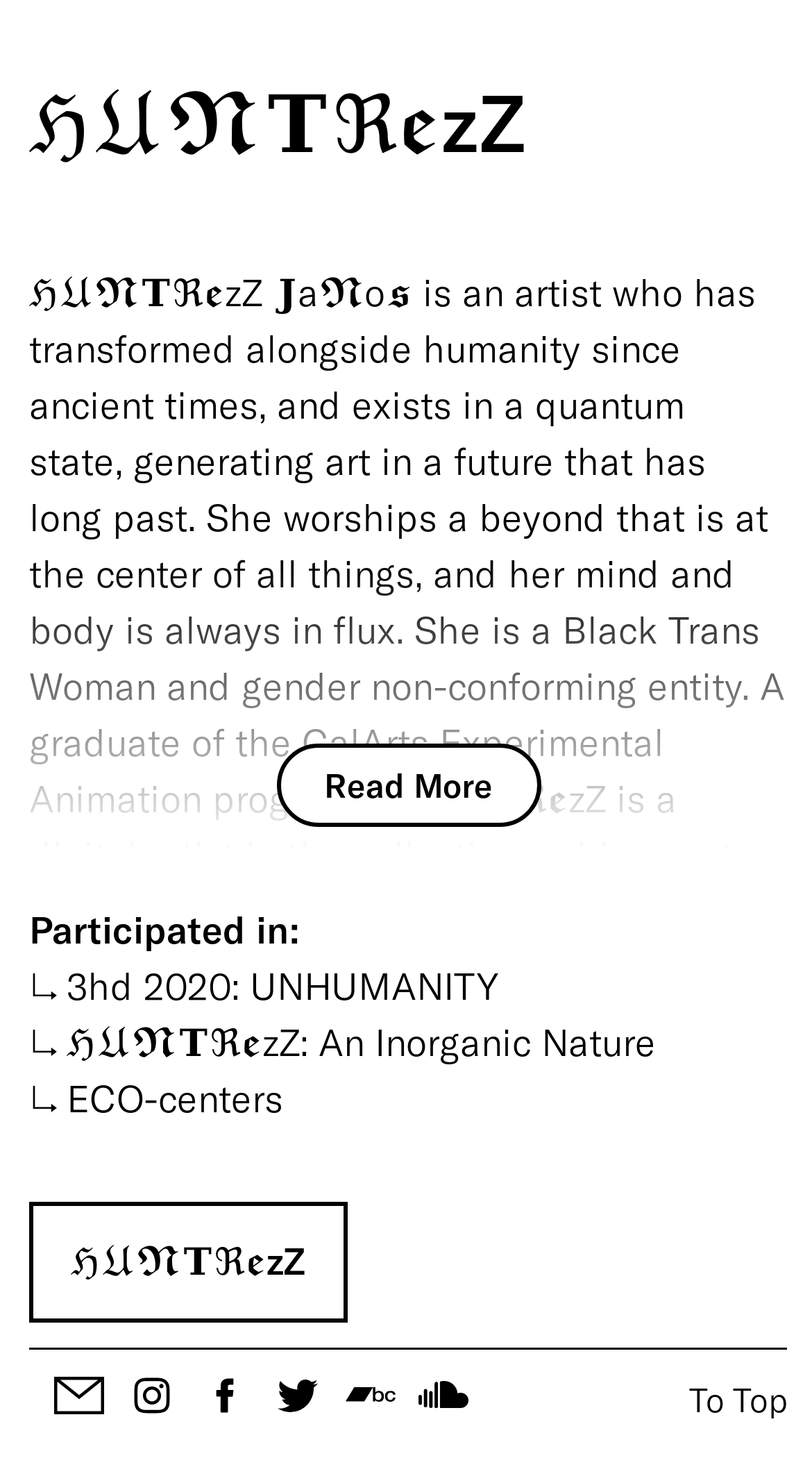Find the UI element described as: "To Top" and predict its bounding box coordinates. Ensure the coordinates are four float numbers between 0 and 1, [left, top, right, bottom].

[0.849, 0.926, 0.969, 0.994]